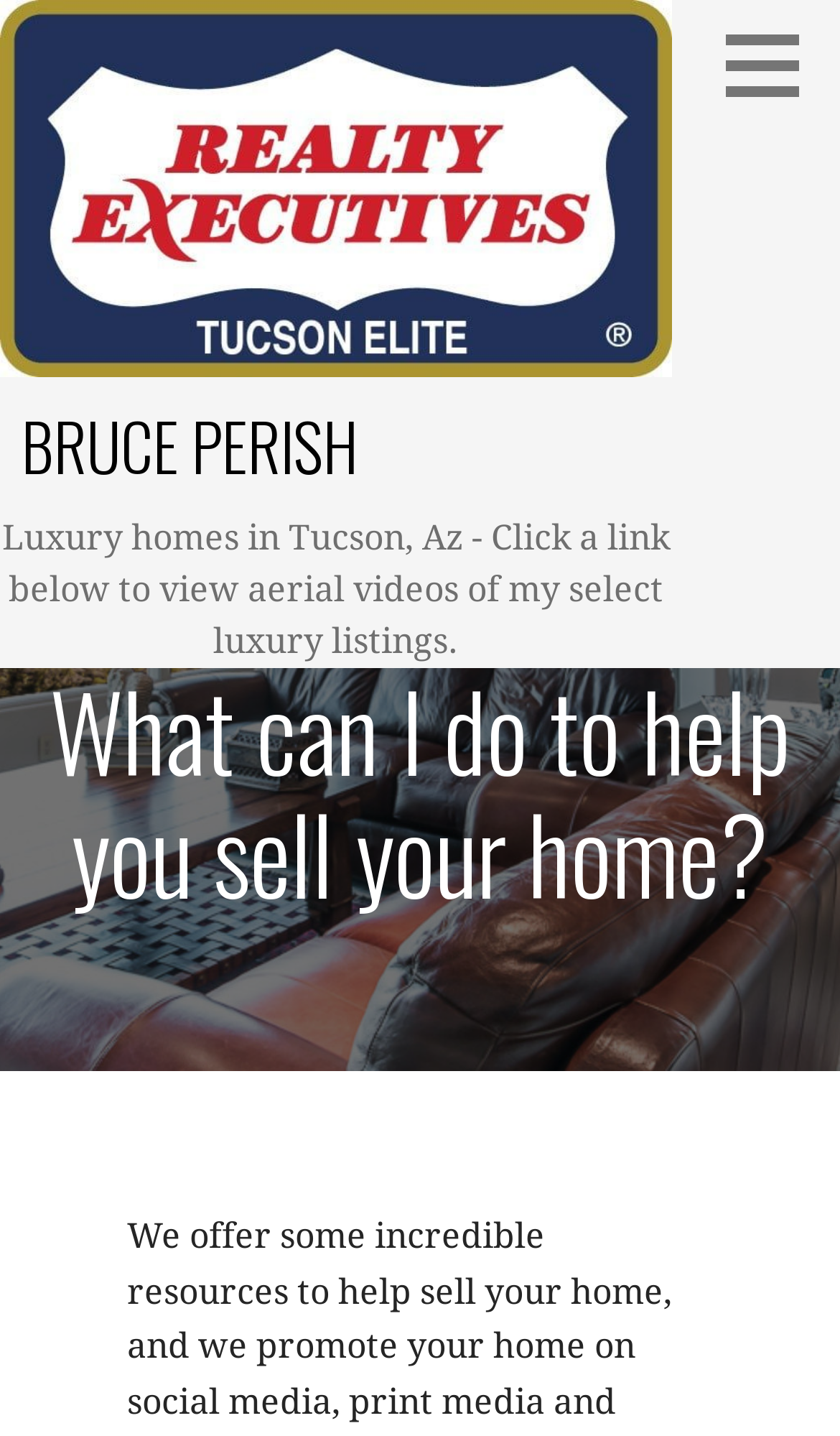Please determine the bounding box coordinates for the UI element described as: "Log In".

None